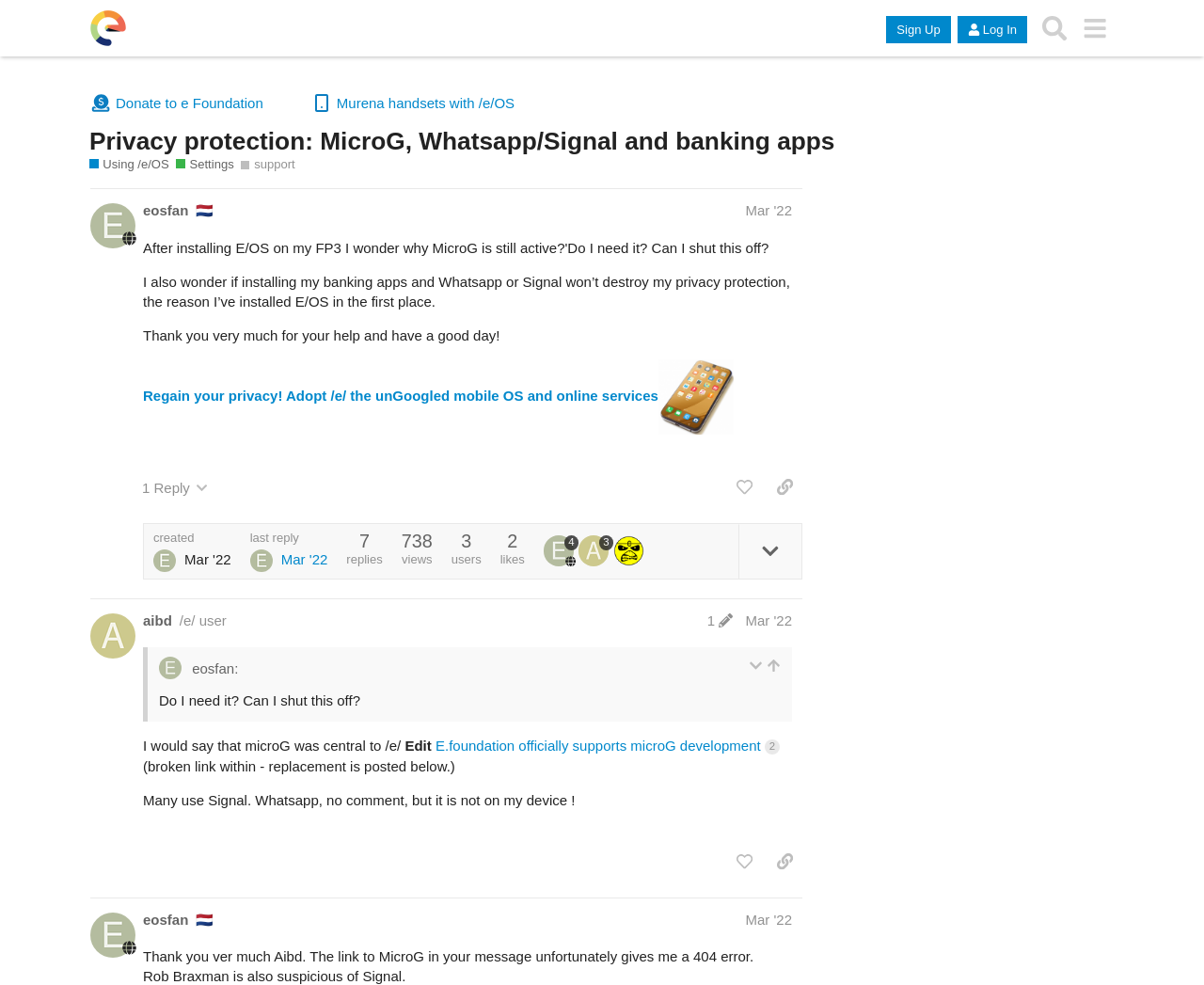Please specify the bounding box coordinates in the format (top-left x, top-left y, bottom-right x, bottom-right y), with values ranging from 0 to 1. Identify the bounding box for the UI component described as follows: Donate to e Foundation

[0.074, 0.096, 0.219, 0.112]